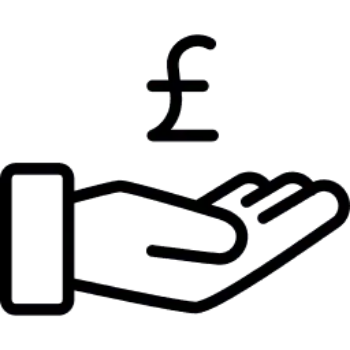What is the purpose of this employee benefit?
Using the image as a reference, give an elaborate response to the question.

The initiative is aimed at aiding employees in managing their cash flow more effectively, ensuring they have timely access to their earnings when needed, which is a key aspect of financial empowerment within the workplace.